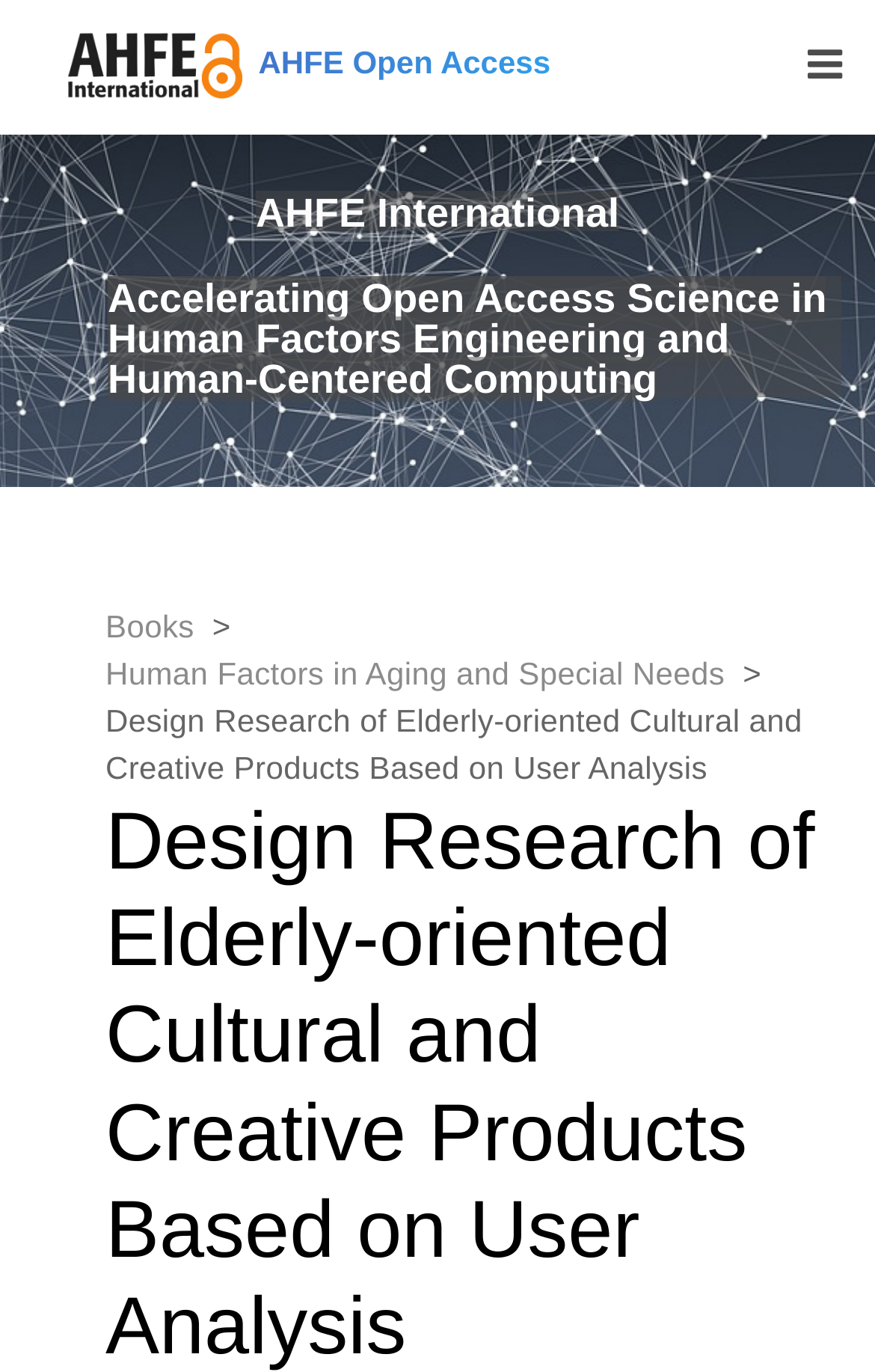What type of products are being researched?
Answer the question with a thorough and detailed explanation.

The type of products being researched can be inferred from the static text element 'Design Research of Elderly-oriented Cultural and Creative Products Based on User Analysis' located at [0.121, 0.512, 0.917, 0.573]. This element is part of the navigation section and provides a detailed description of the research focus.